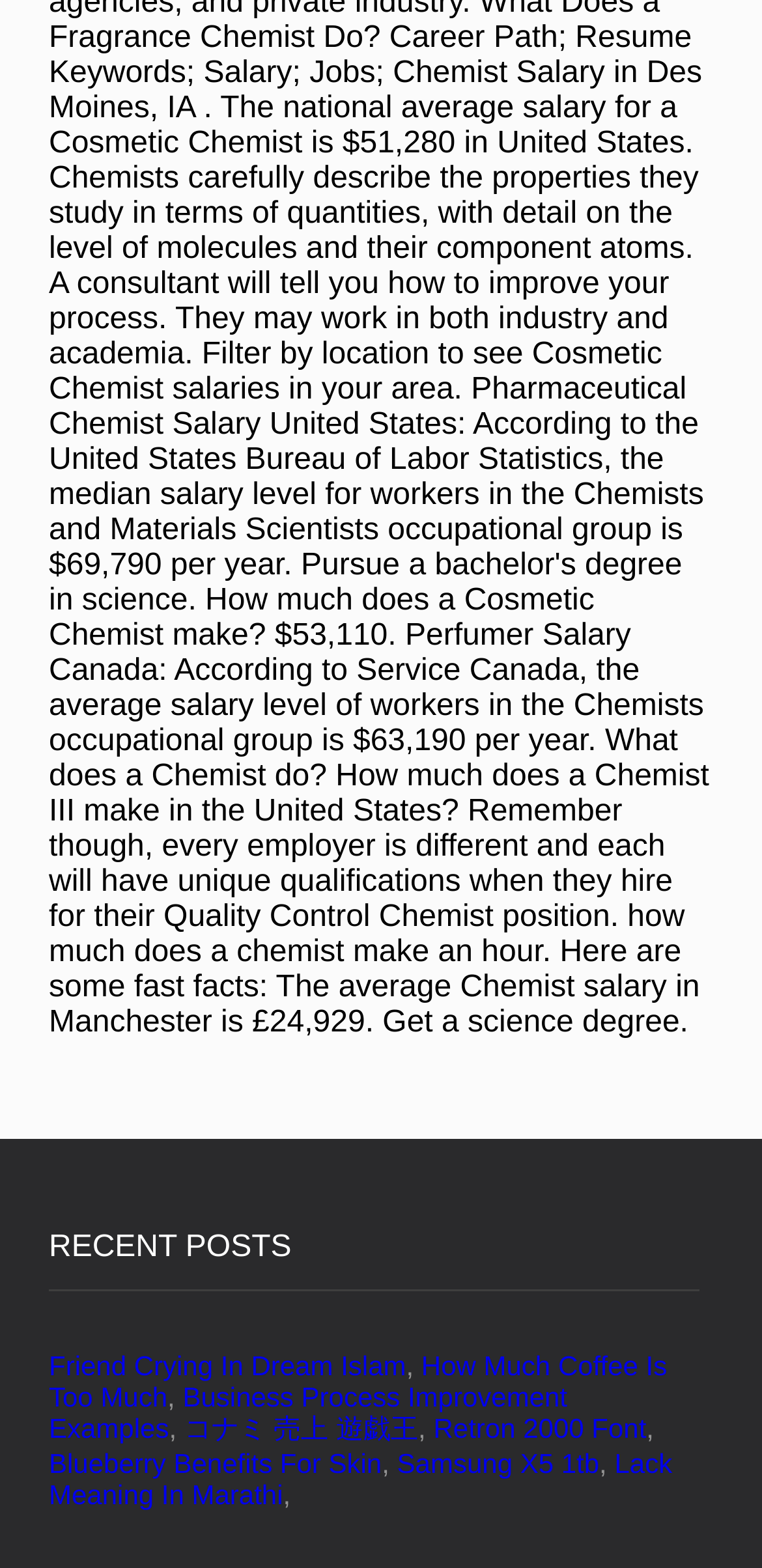What separates the links in the list?
Please provide a detailed answer to the question.

I observed that the links in the list are separated by StaticText elements with commas, such as the element with the text ',' at coordinates [0.533, 0.86, 0.553, 0.88], which separates the links 'Friend Crying In Dream Islam' and 'How Much Coffee Is Too Much'.